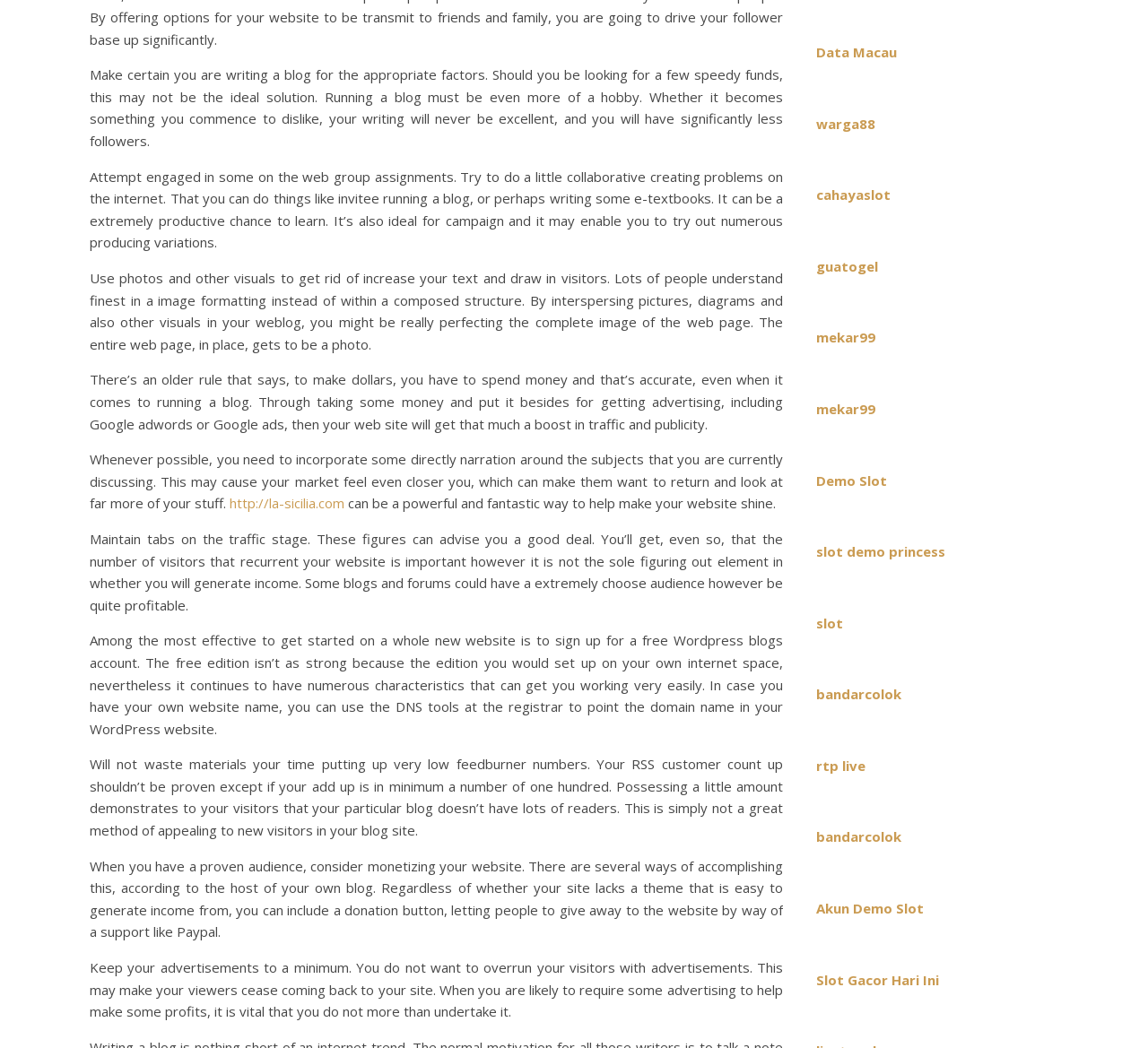Why should you not display low feedburner numbers?
Answer the question using a single word or phrase, according to the image.

to attract new visitors